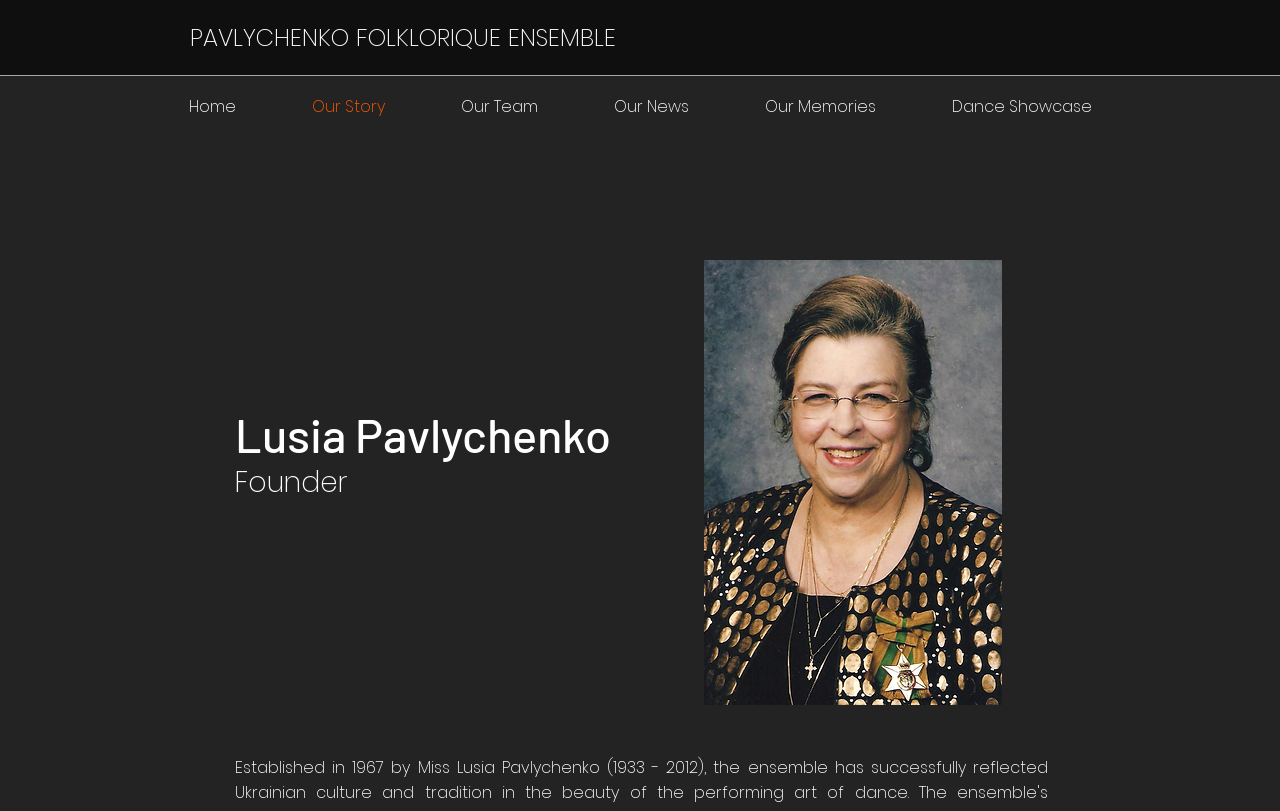How many main sections are in the navigation menu?
Examine the image and give a concise answer in one word or a short phrase.

5